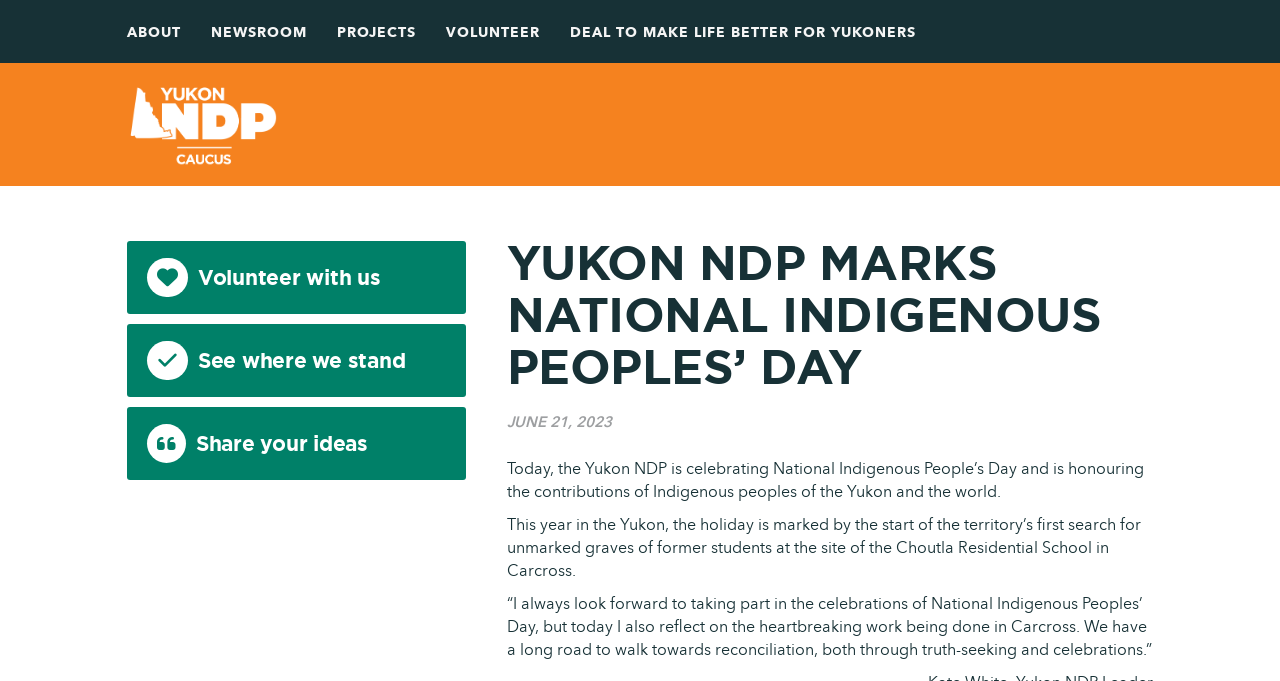What can you do with the Yukon NDP?
Please give a detailed and elaborate explanation in response to the question.

Based on the webpage content, specifically the link element with the text 'Volunteer with us', it is clear that one of the things you can do with the Yukon NDP is to volunteer.